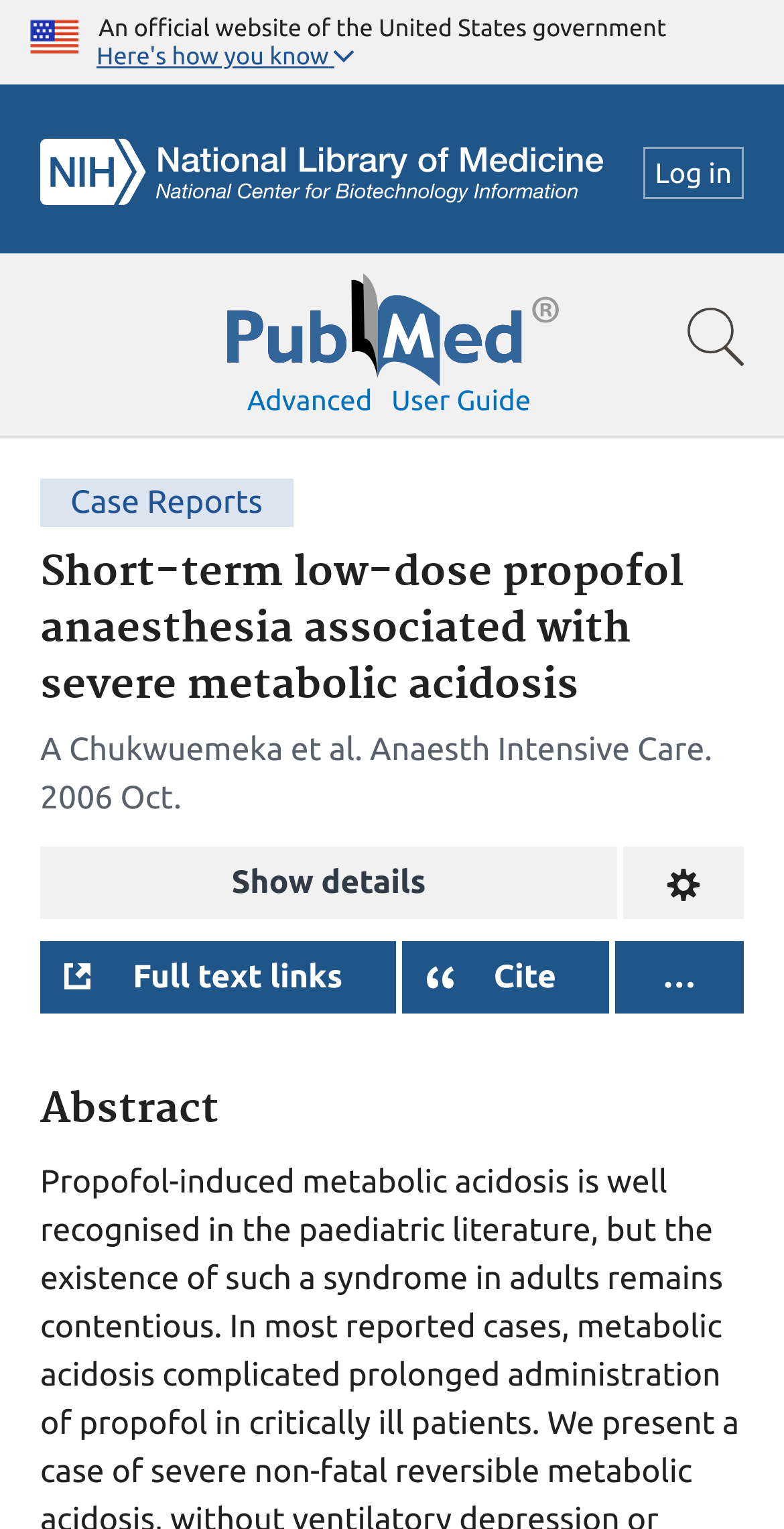Please specify the bounding box coordinates of the area that should be clicked to accomplish the following instruction: "Go to Home page". The coordinates should consist of four float numbers between 0 and 1, i.e., [left, top, right, bottom].

None